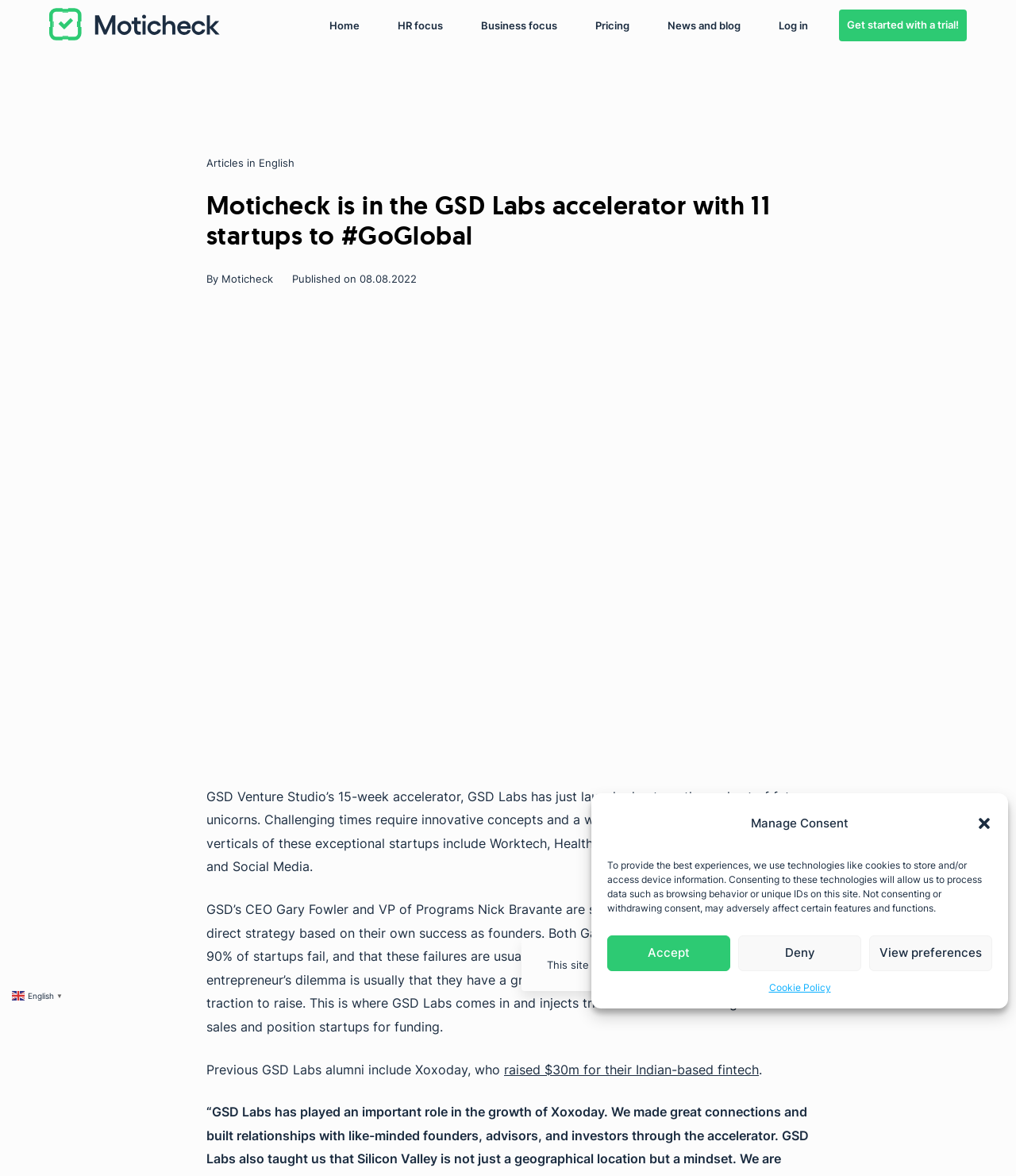Please identify the primary heading on the webpage and return its text.

Moticheck is in the GSD Labs accelerator with 11 startups to #GoGlobal